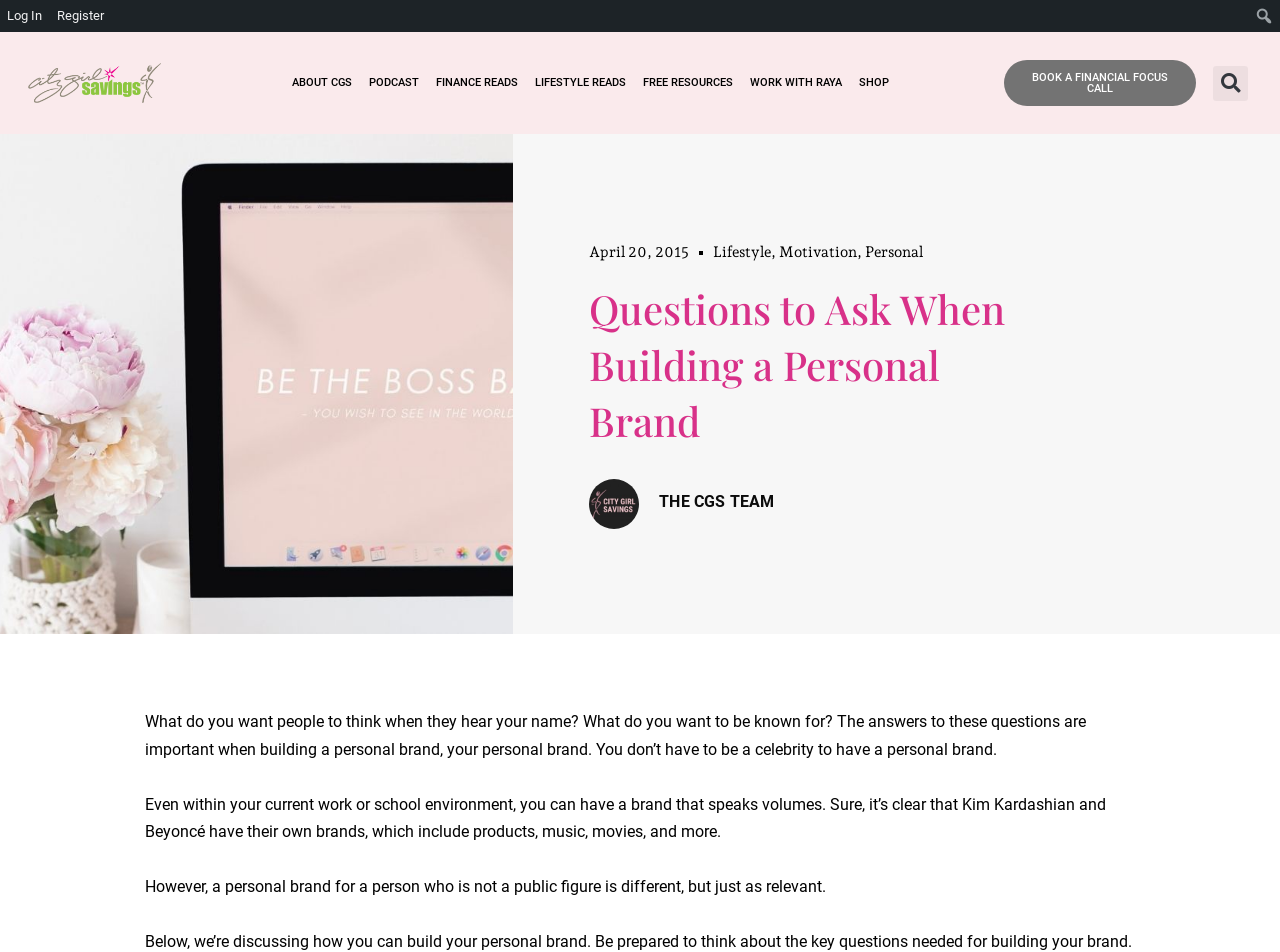Locate the bounding box coordinates of the clickable area needed to fulfill the instruction: "View the podcast page".

[0.288, 0.077, 0.327, 0.098]